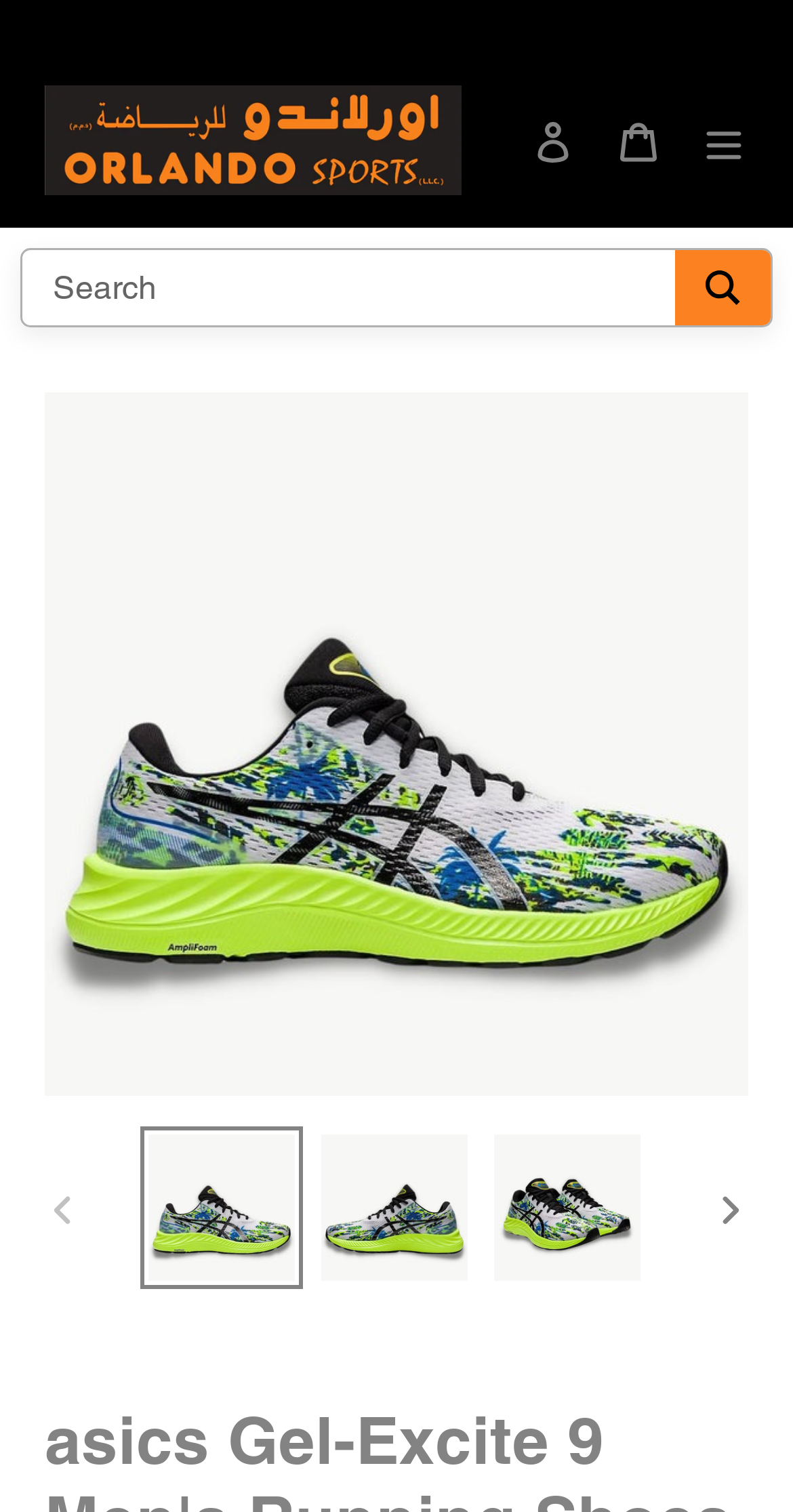Explain the webpage in detail.

The webpage is about the ASICS Gel-Excite 9 Men's Running Shoes. At the top, there is an announcement section with a link. Below it, there is a logo of "orlandosportsuae" which is also a link. To the right of the logo, there are three links: "Log in", "Cart", and a "Menu" button that controls a mobile navigation menu.

In the middle of the page, there is a search bar with a text box and a button. The search bar is accompanied by a small icon. Below the search bar, there is a large image of the ASICS Gel-Excite 9 Men's Running Shoes.

Under the large image, there are navigation buttons to browse through different images of the shoes. The navigation buttons are "PREVIOUS SLIDE" and "NEXT SLIDE". There are also three links to load images into a gallery viewer, each with a corresponding image.

The overall layout of the webpage is focused on showcasing the ASICS Gel-Excite 9 Men's Running Shoes, with easy access to navigation and search functionality.